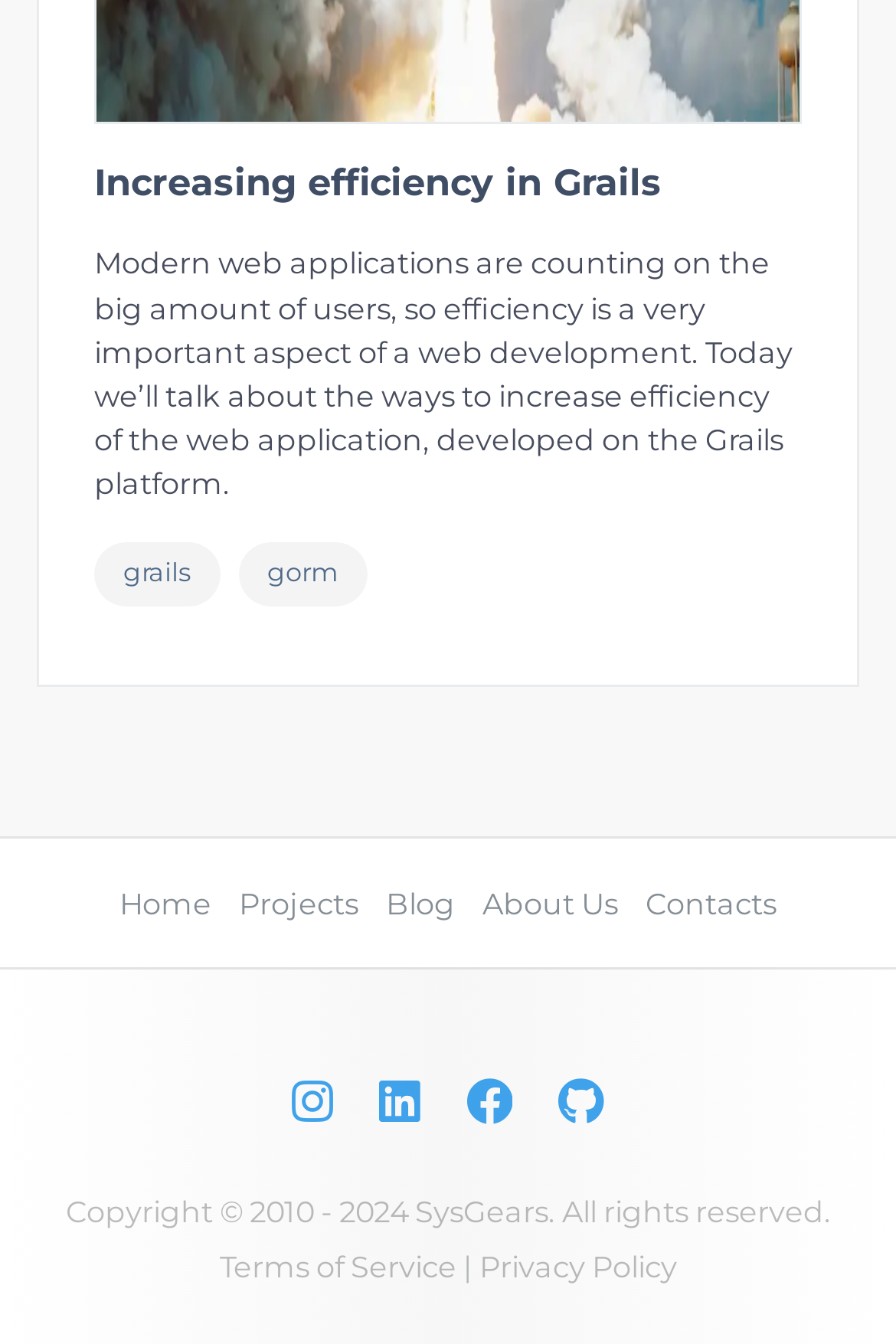Provide your answer to the question using just one word or phrase: What are the terms and conditions of the website?

Terms of Service, Privacy Policy